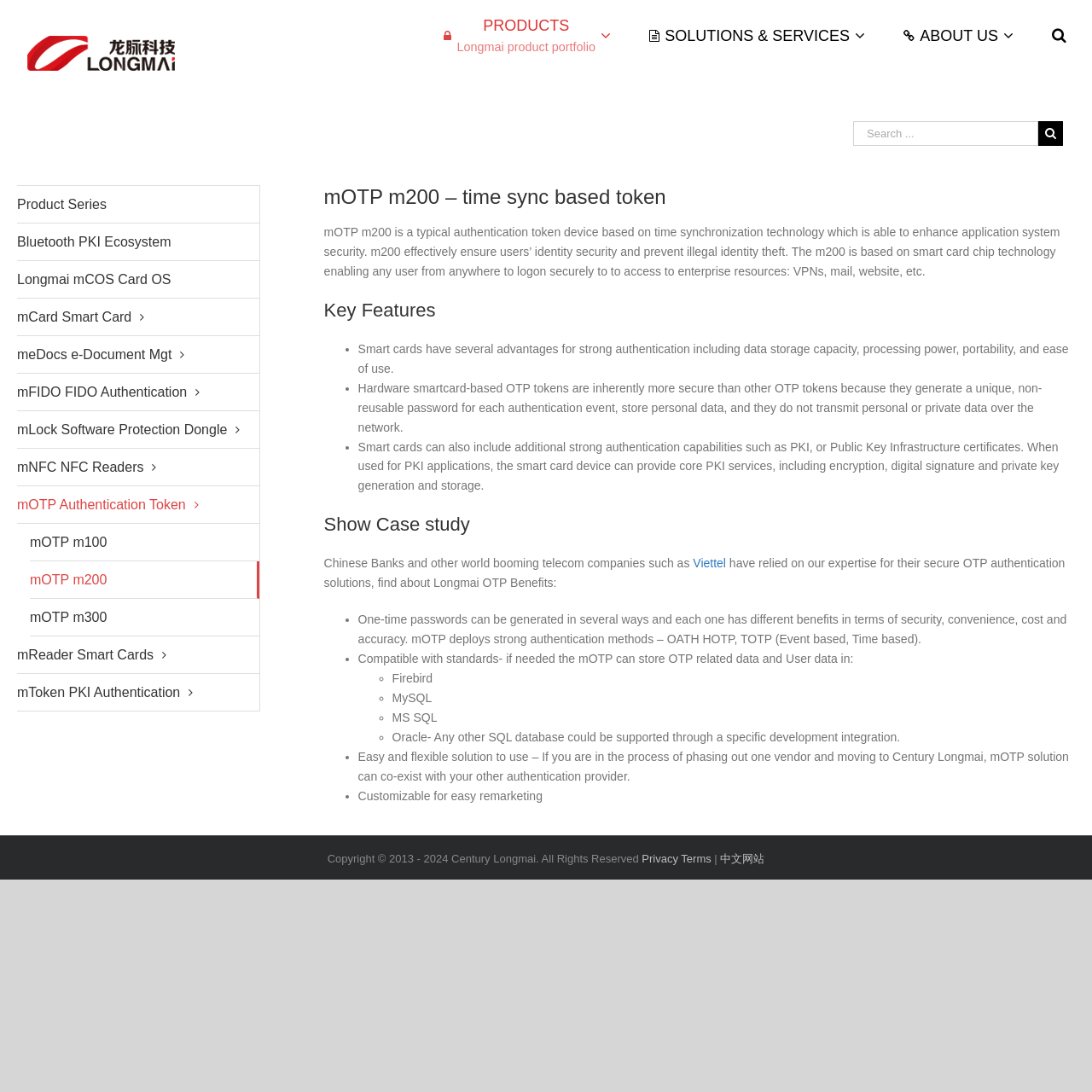Analyze the image and answer the question with as much detail as possible: 
What is the purpose of the mOTP solution?

According to the webpage, the mOTP solution is designed to enhance application system security and prevent illegal identity theft. This information can be found in the introduction section of the webpage.